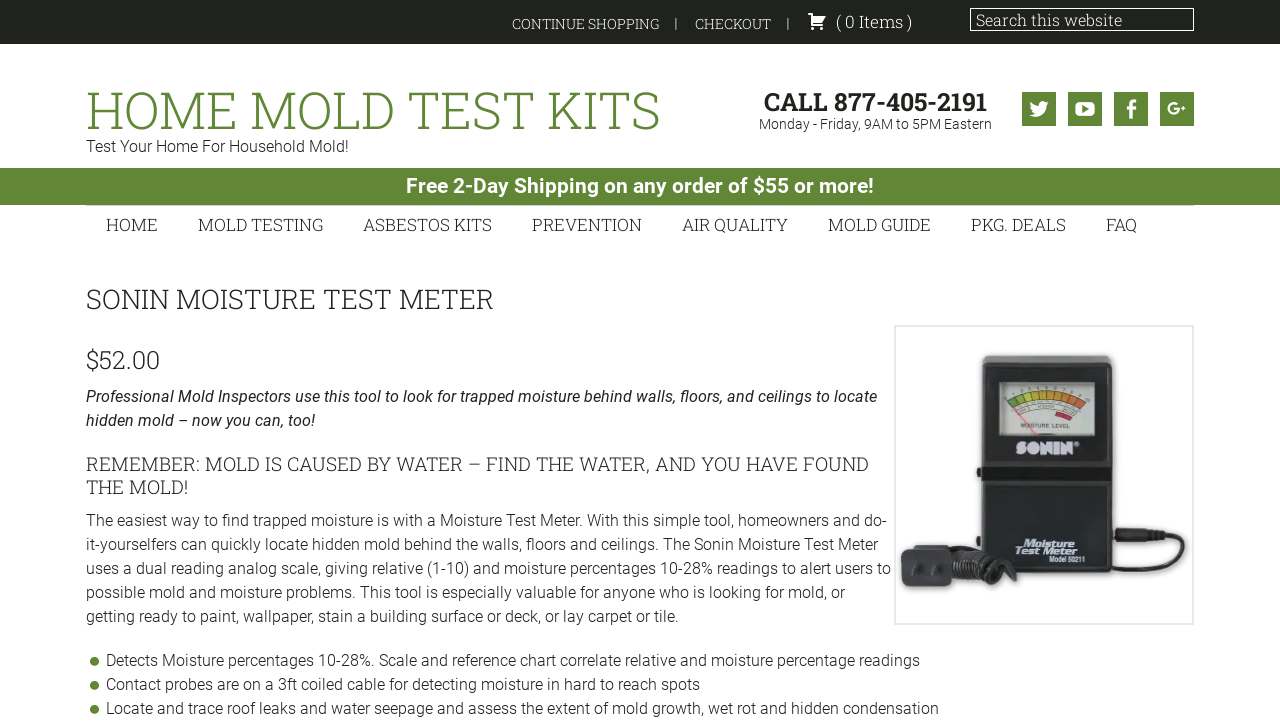What is the purpose of the Sonin Moisture Test Meter?
Answer the question in a detailed and comprehensive manner.

I found the purpose of the product by reading the static text element which says 'Professional Mold Inspectors use this tool to look for trapped moisture behind walls, floors, and ceilings to locate hidden mold – now you can, too!'.